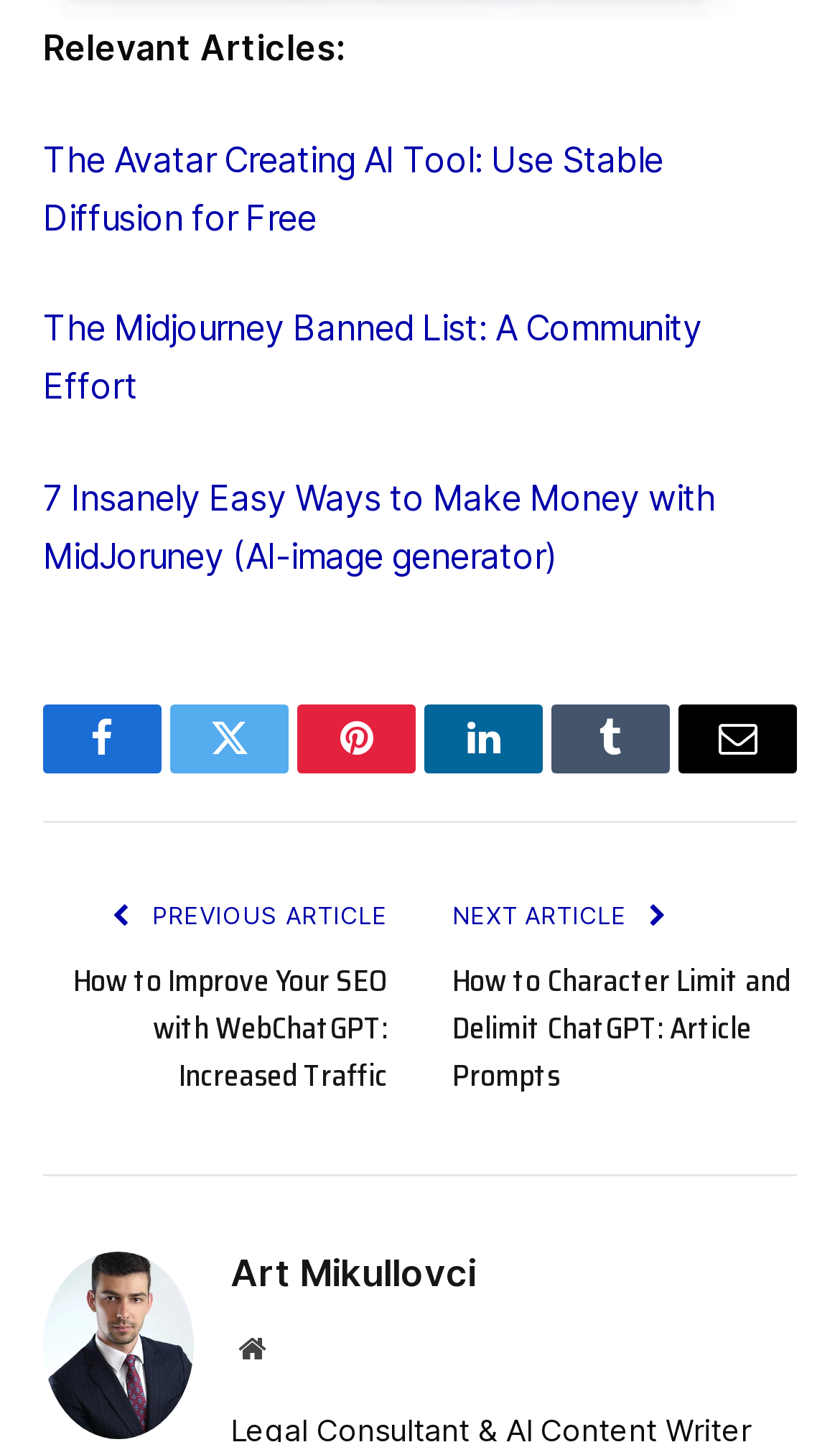How many social media links are available?
Relying on the image, give a concise answer in one word or a brief phrase.

6